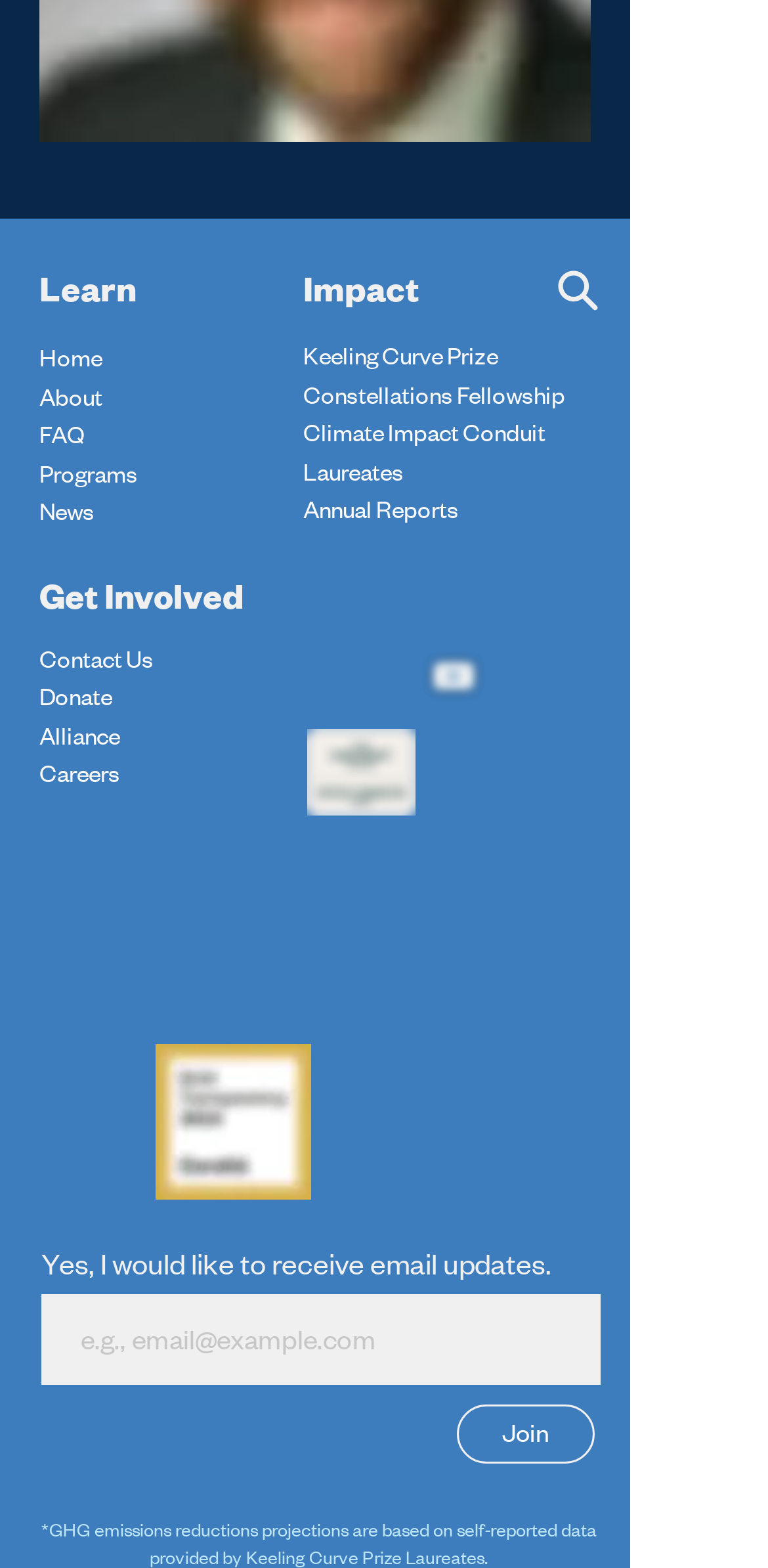Determine the bounding box coordinates for the area you should click to complete the following instruction: "Search for something".

[0.715, 0.169, 0.79, 0.202]